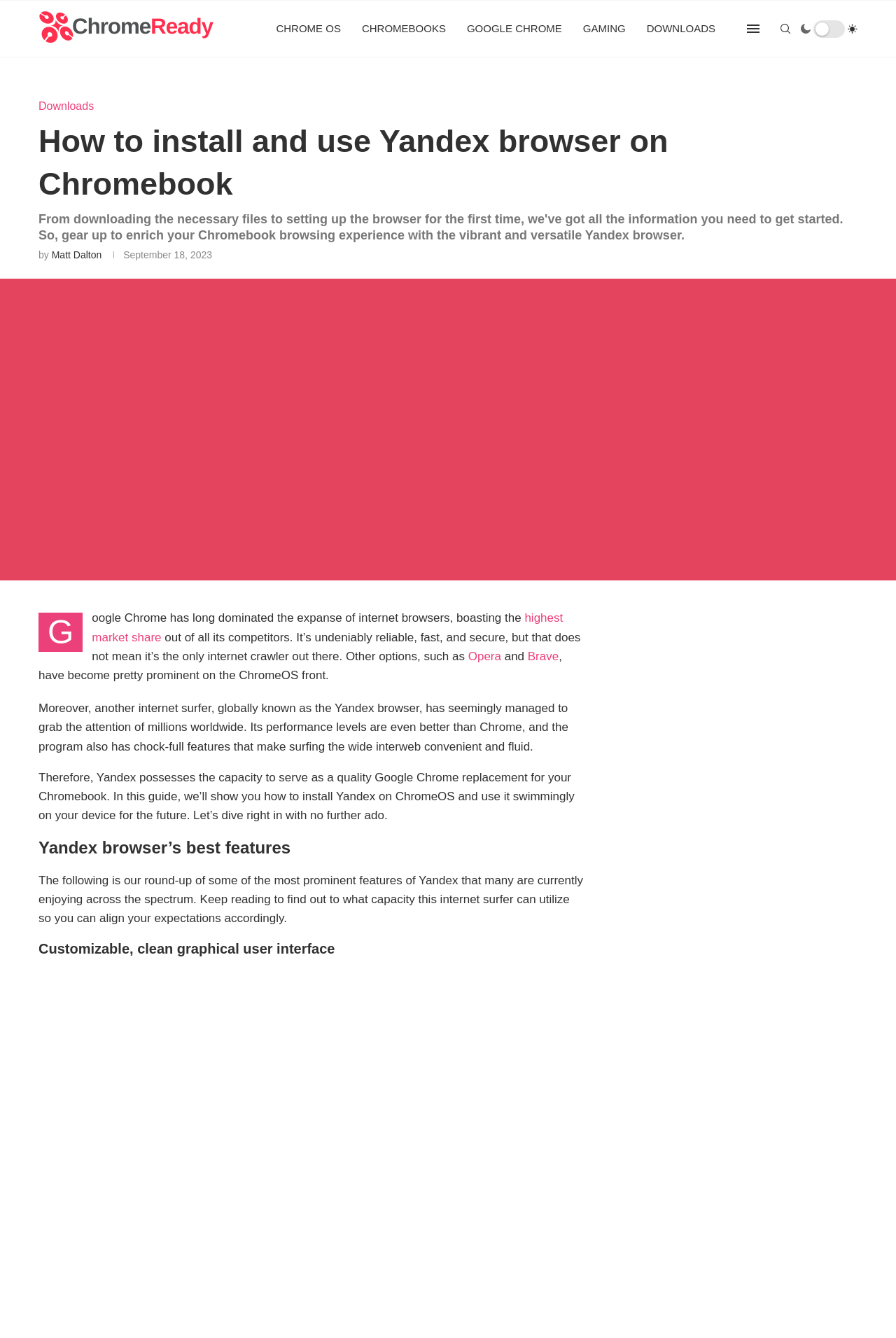Identify the bounding box coordinates for the element you need to click to achieve the following task: "Click on Chrome Ready". The coordinates must be four float values ranging from 0 to 1, formatted as [left, top, right, bottom].

[0.043, 0.001, 0.238, 0.039]